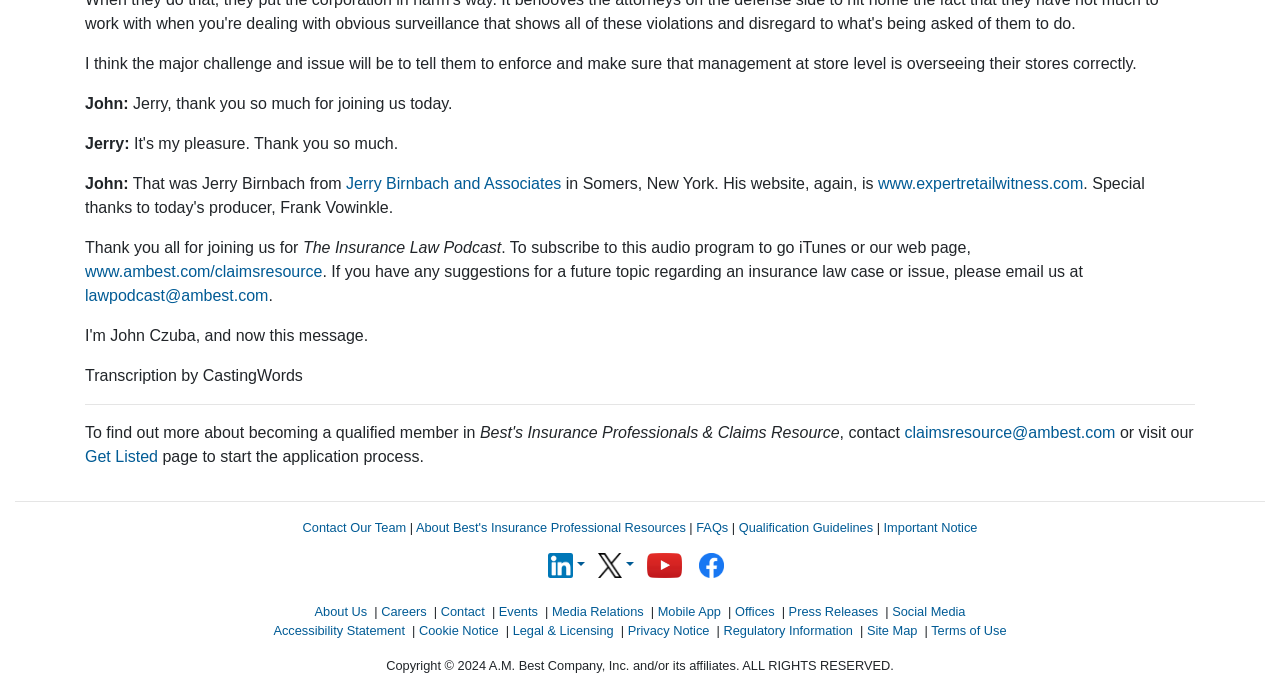Provide a one-word or short-phrase answer to the question:
What is the website of Jerry Birnbach and Associates?

www.expertretailwitness.com